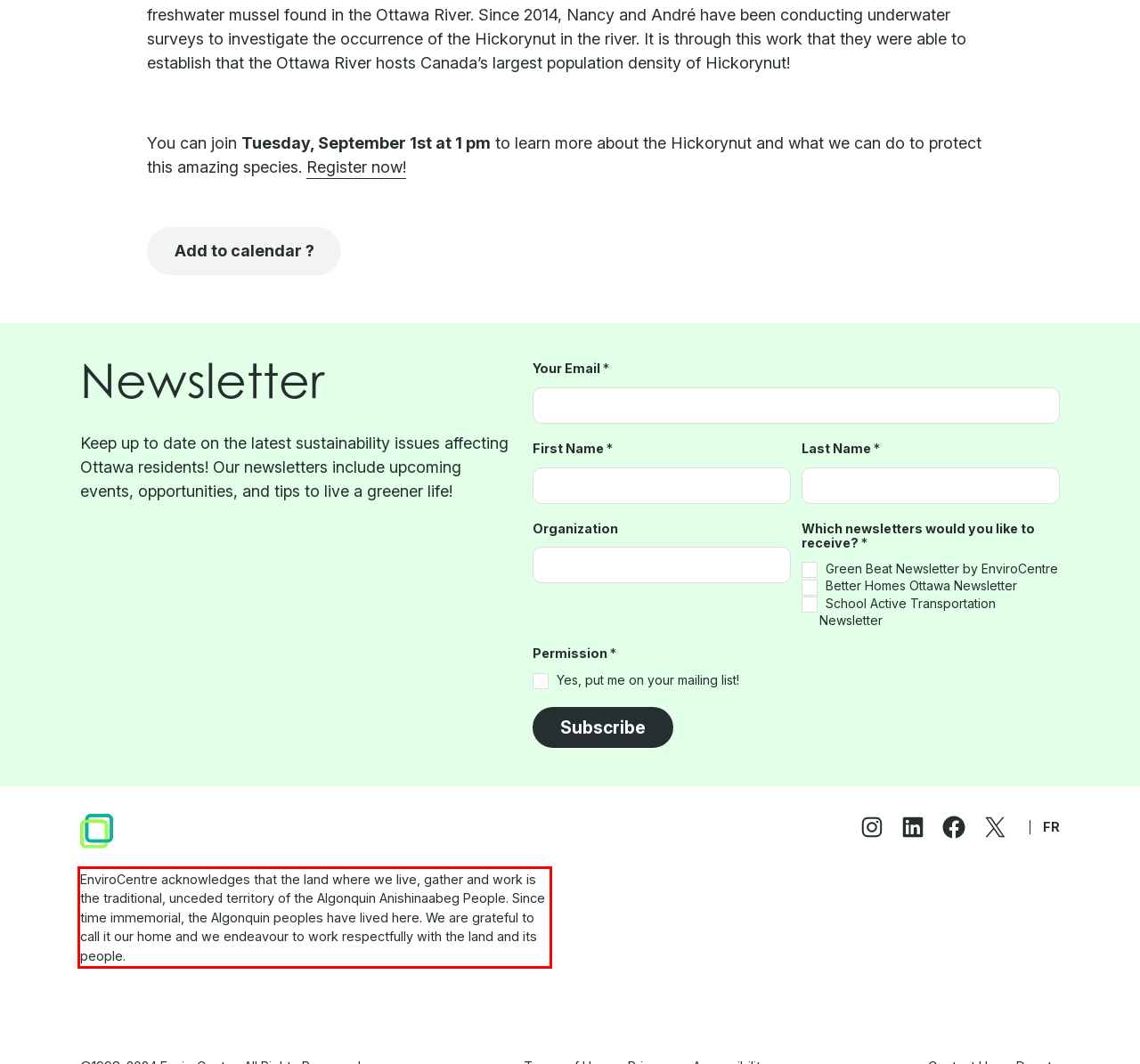Identify the text inside the red bounding box in the provided webpage screenshot and transcribe it.

EnviroCentre acknowledges that the land where we live, gather and work is the traditional, unceded territory of the Algonquin Anishinaabeg People. Since time immemorial, the Algonquin peoples have lived here. We are grateful to call it our home and we endeavour to work respectfully with the land and its people.